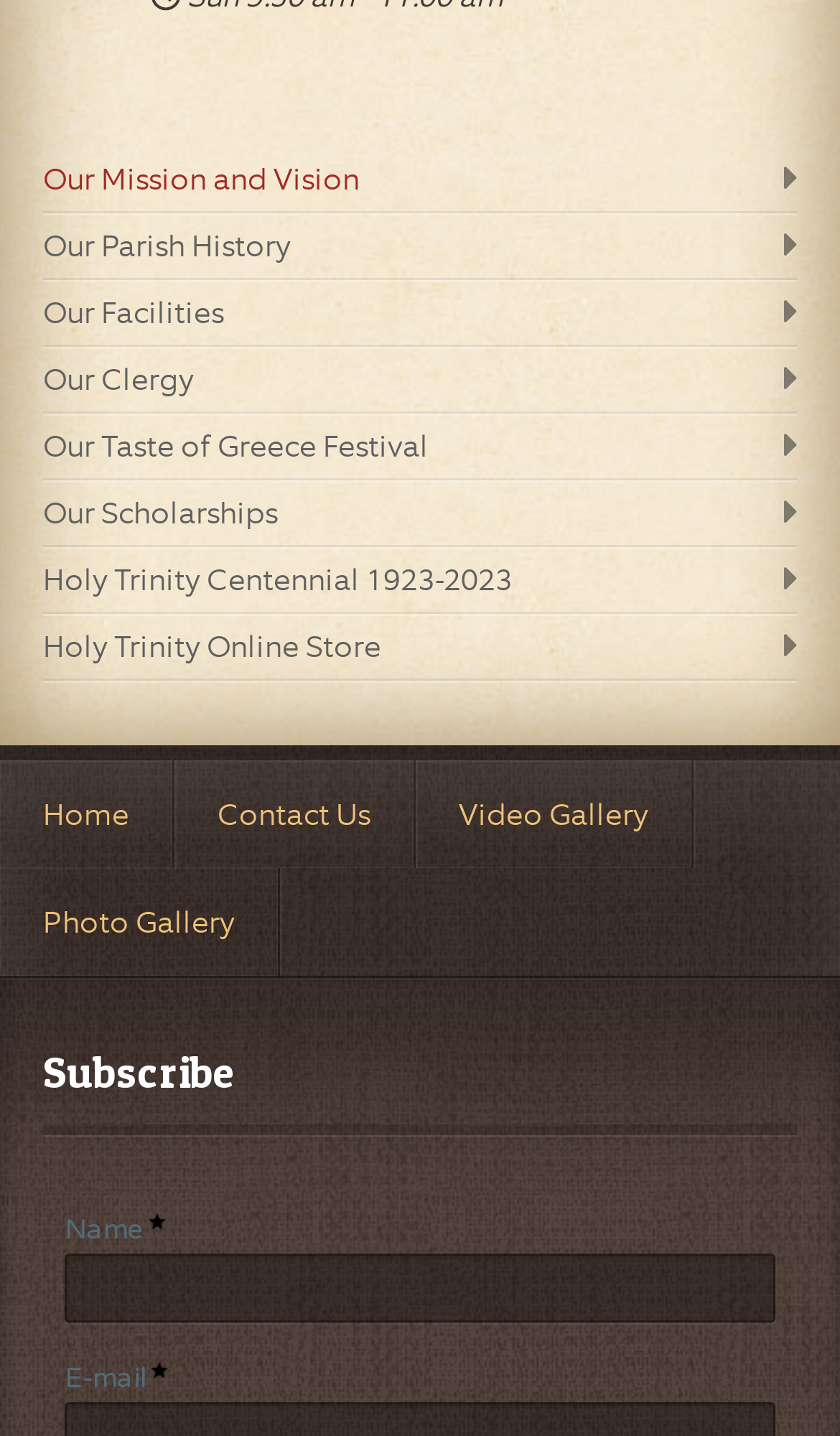Please determine the bounding box coordinates for the UI element described as: "Home".

[0.051, 0.548, 0.154, 0.587]